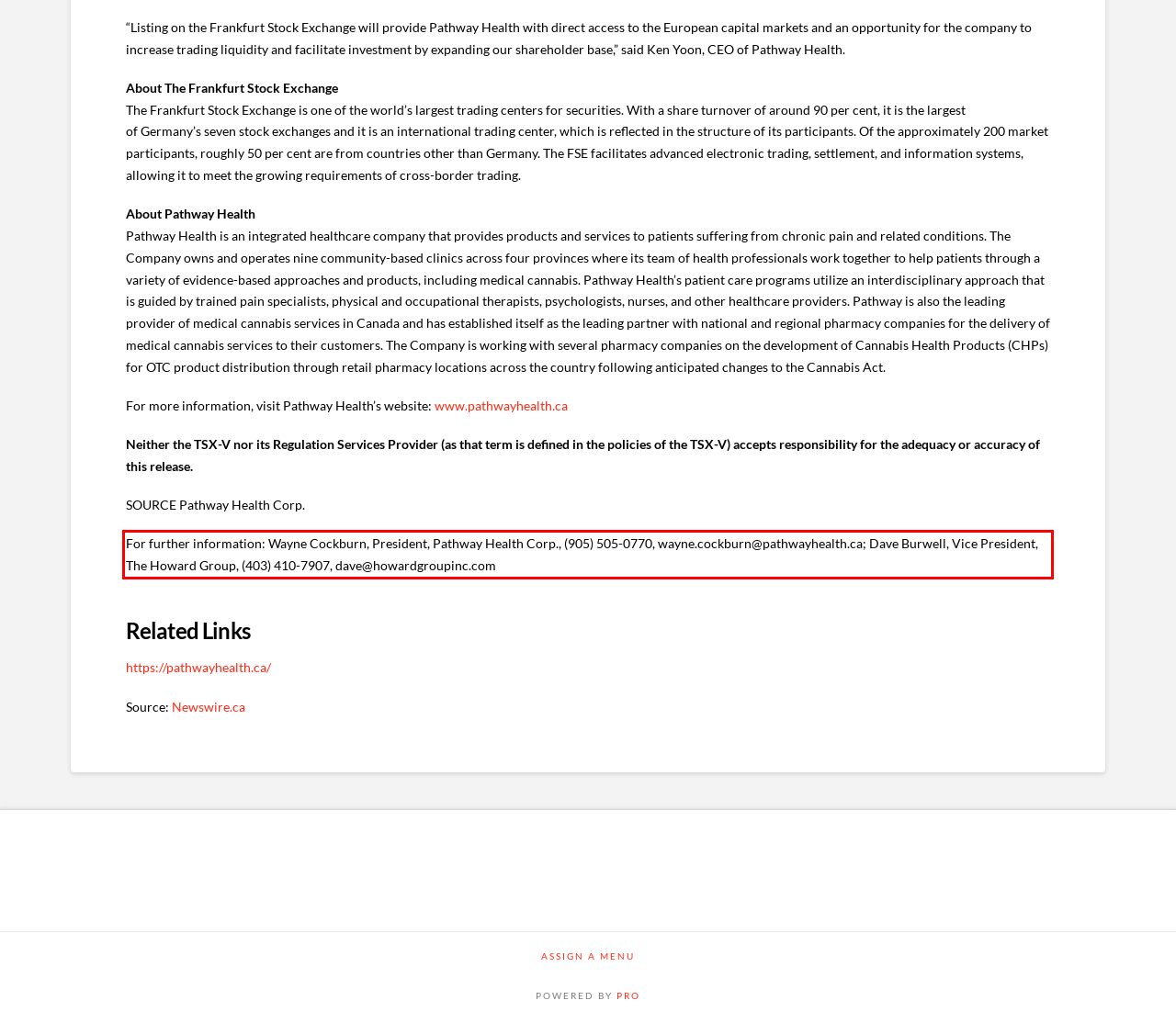View the screenshot of the webpage and identify the UI element surrounded by a red bounding box. Extract the text contained within this red bounding box.

For further information: Wayne Cockburn, President, Pathway Health Corp., (905) 505-0770, wayne.cockburn@pathwayhealth.ca; Dave Burwell, Vice President, The Howard Group, (403) 410-7907, dave@howardgroupinc.com